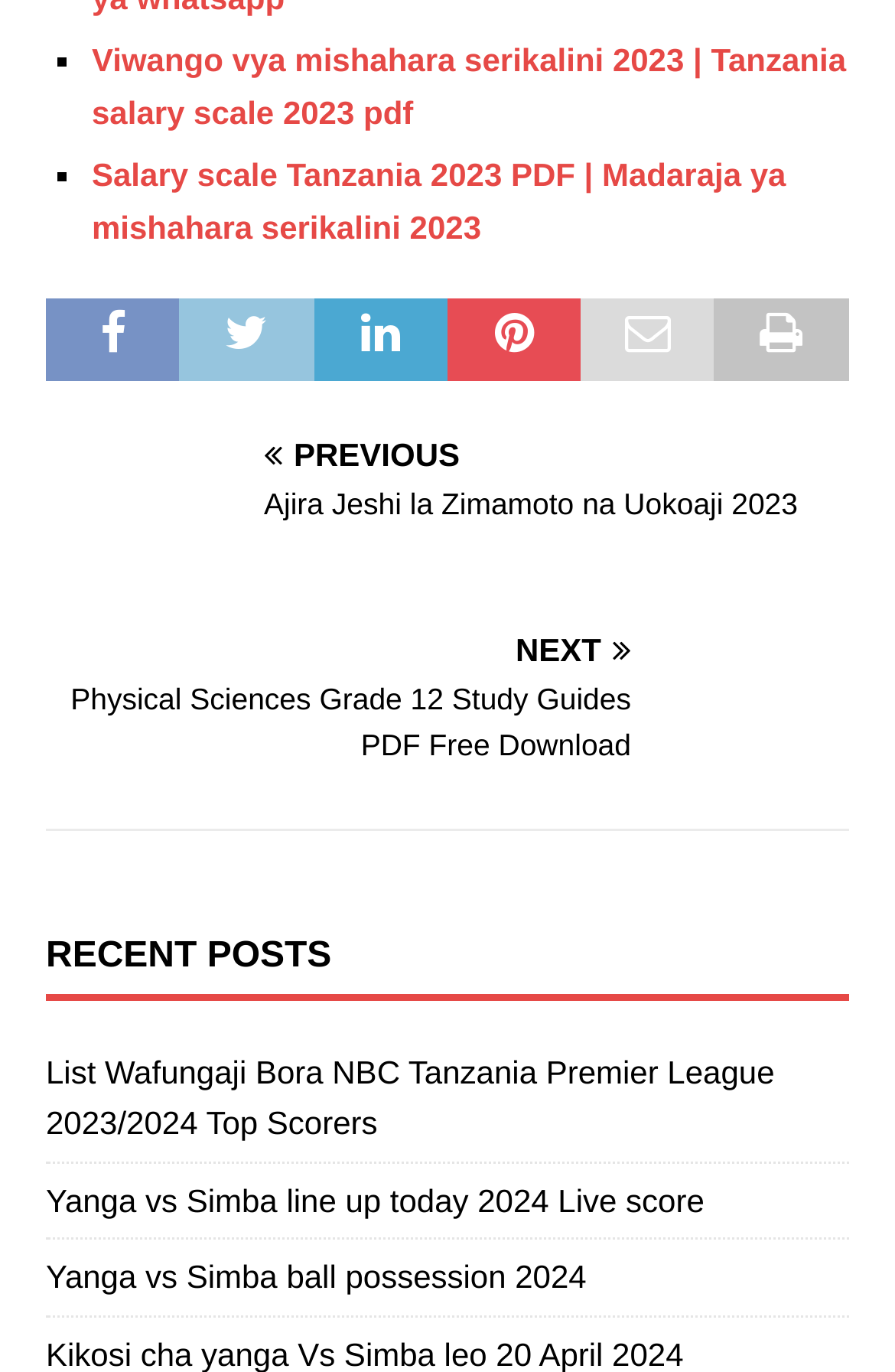Answer the question briefly using a single word or phrase: 
Are there any list markers on the webpage?

Yes